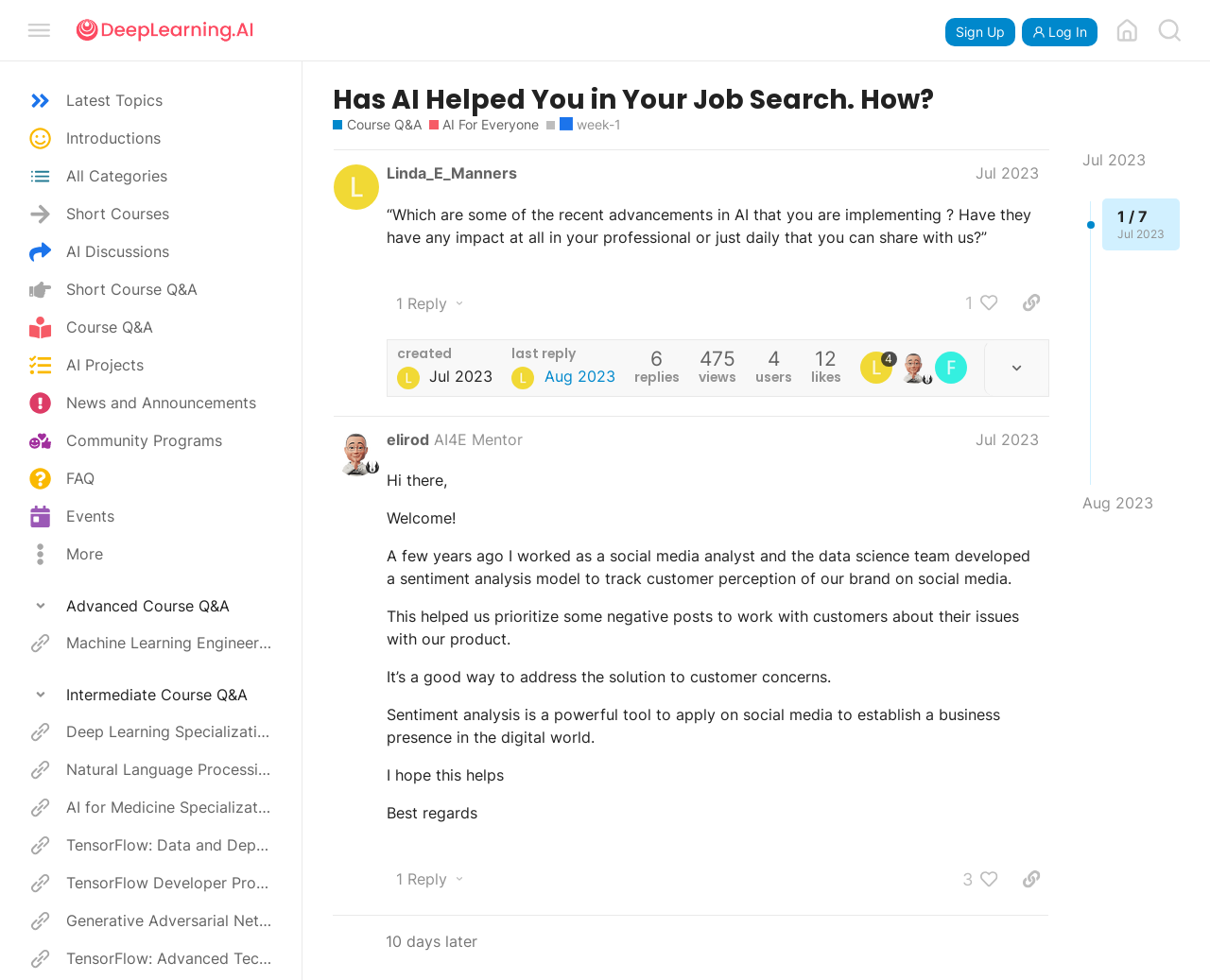What is the topic of the post by Linda_E_Manners?
Look at the screenshot and give a one-word or phrase answer.

Recent advancements in AI